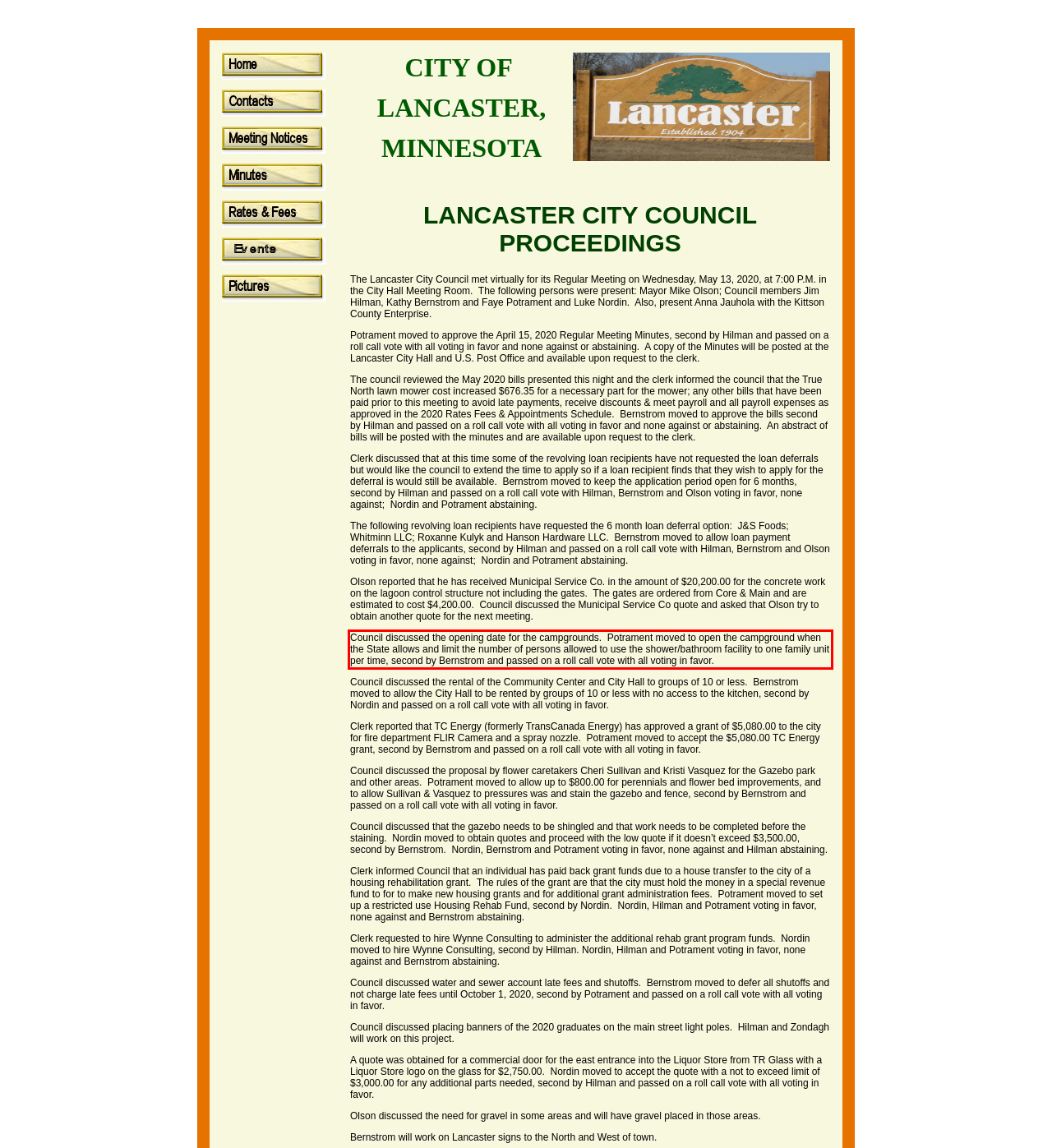You have a screenshot of a webpage with a red bounding box. Use OCR to generate the text contained within this red rectangle.

Council discussed the opening date for the campgrounds. Potrament moved to open the campground when the State allows and limit the number of persons allowed to use the shower/bathroom facility to one family unit per time, second by Bernstrom and passed on a roll call vote with all voting in favor.